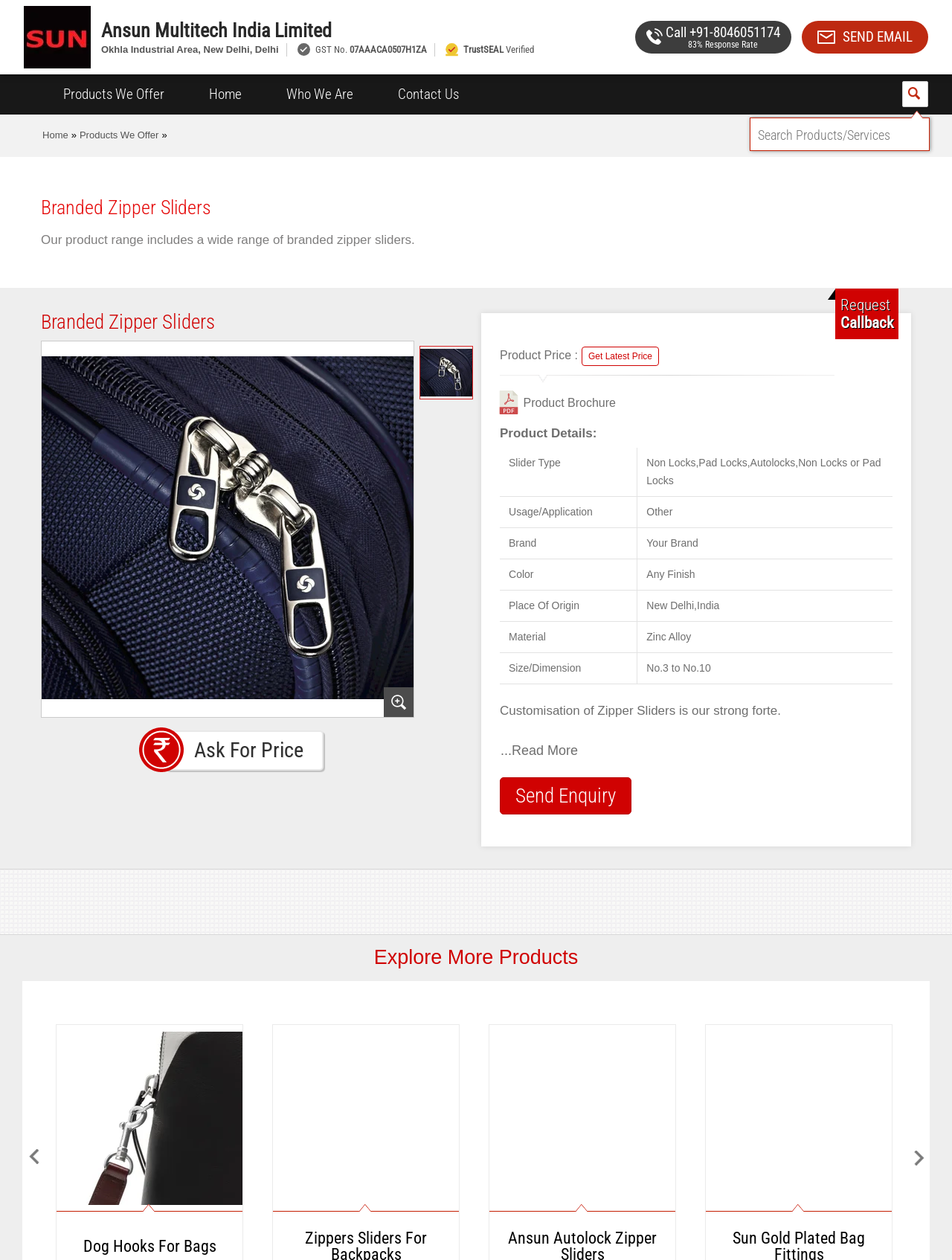What is the response rate of the company?
Provide a concise answer using a single word or phrase based on the image.

83%